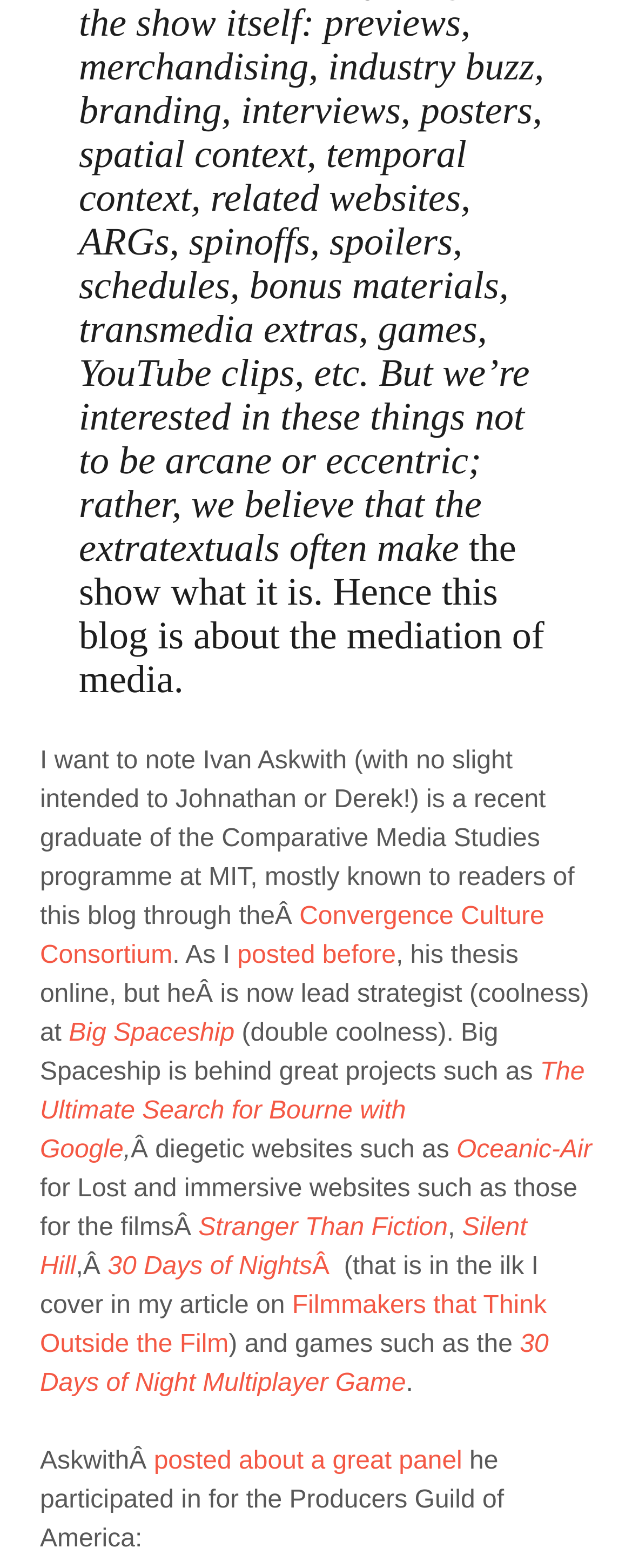Answer the question with a brief word or phrase:
What type of websites does Big Spaceship create?

Diegetic and immersive